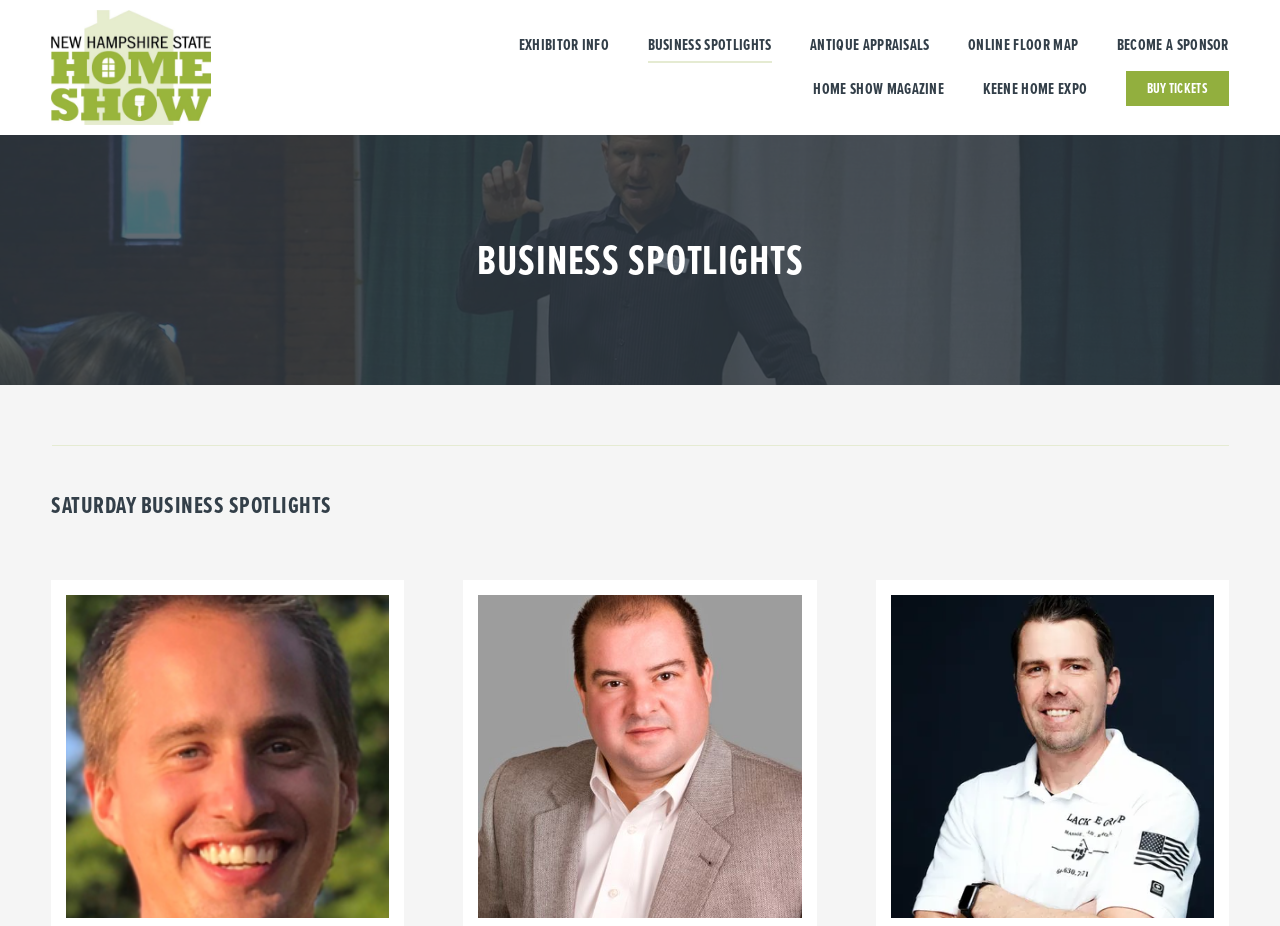Give a detailed account of the webpage.

The webpage appears to be promoting the New Hampshire State Home Show, with a focus on business spotlights. At the top, there is a large heading that reads "New Hampshire State Home Show" accompanied by an image of the same name. Below this, there are six links lined up horizontally, including "EXHIBITOR INFO", "BUSINESS SPOTLIGHTS", "ANTIQUE APPRAISALS", "ONLINE FLOOR MAP", "BECOME A SPONSOR", and "HOME SHOW MAGAZINE". 

Further down, there is a prominent heading that reads "BUSINESS SPOTLIGHTS", followed by another heading with no text. Below these headings, there is a third heading that reads "SATURDAY BUSINESS SPOTLIGHTS". 

On the page, there are three images arranged vertically, with the first image being a thumbnail, the second being a photo of someone named Sal, and the third being a screenshot. These images are positioned towards the bottom of the page. Overall, the webpage has a total of seven links and four images.